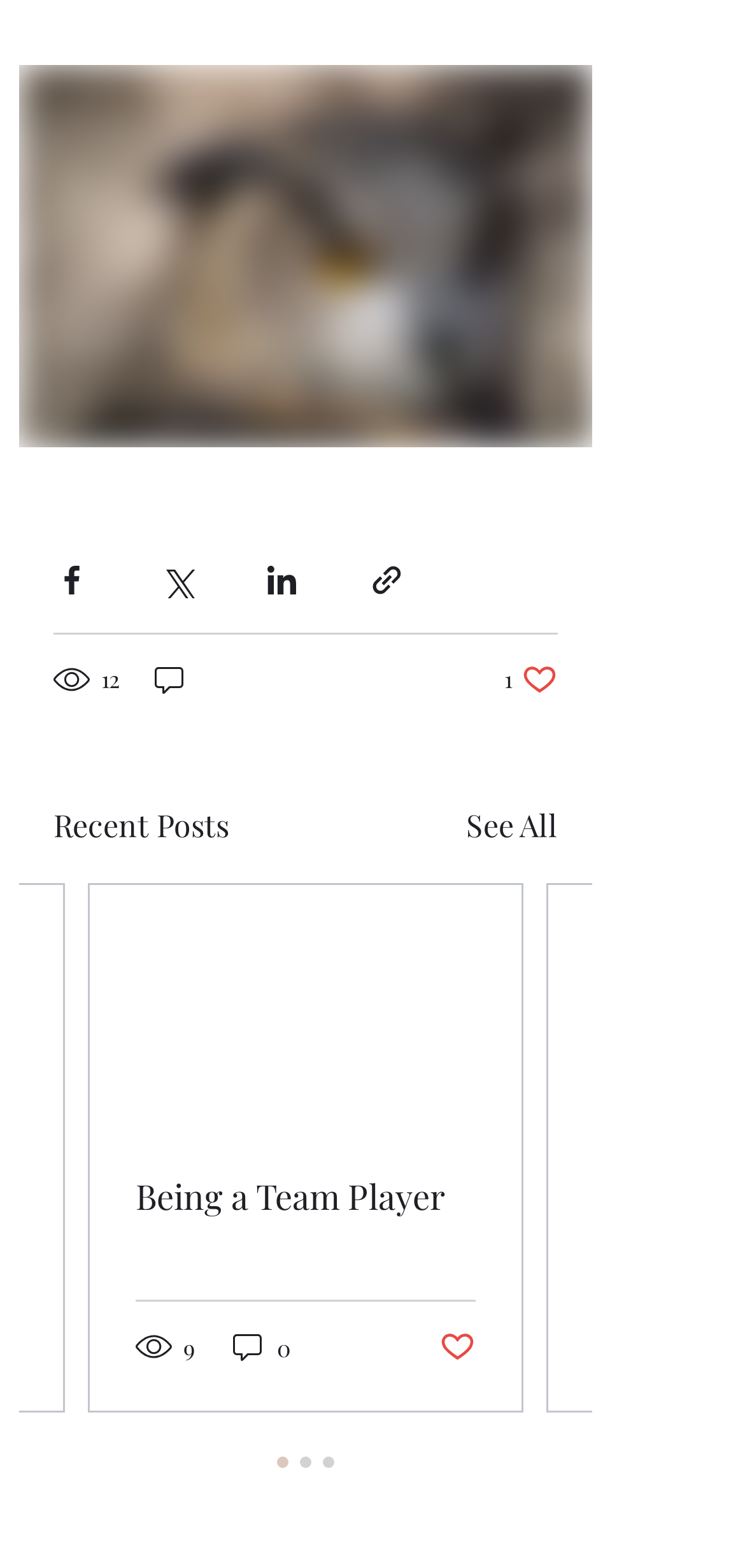Please provide the bounding box coordinates for the element that needs to be clicked to perform the following instruction: "Click the 'CONTACT' link". The coordinates should be given as four float numbers between 0 and 1, i.e., [left, top, right, bottom].

None